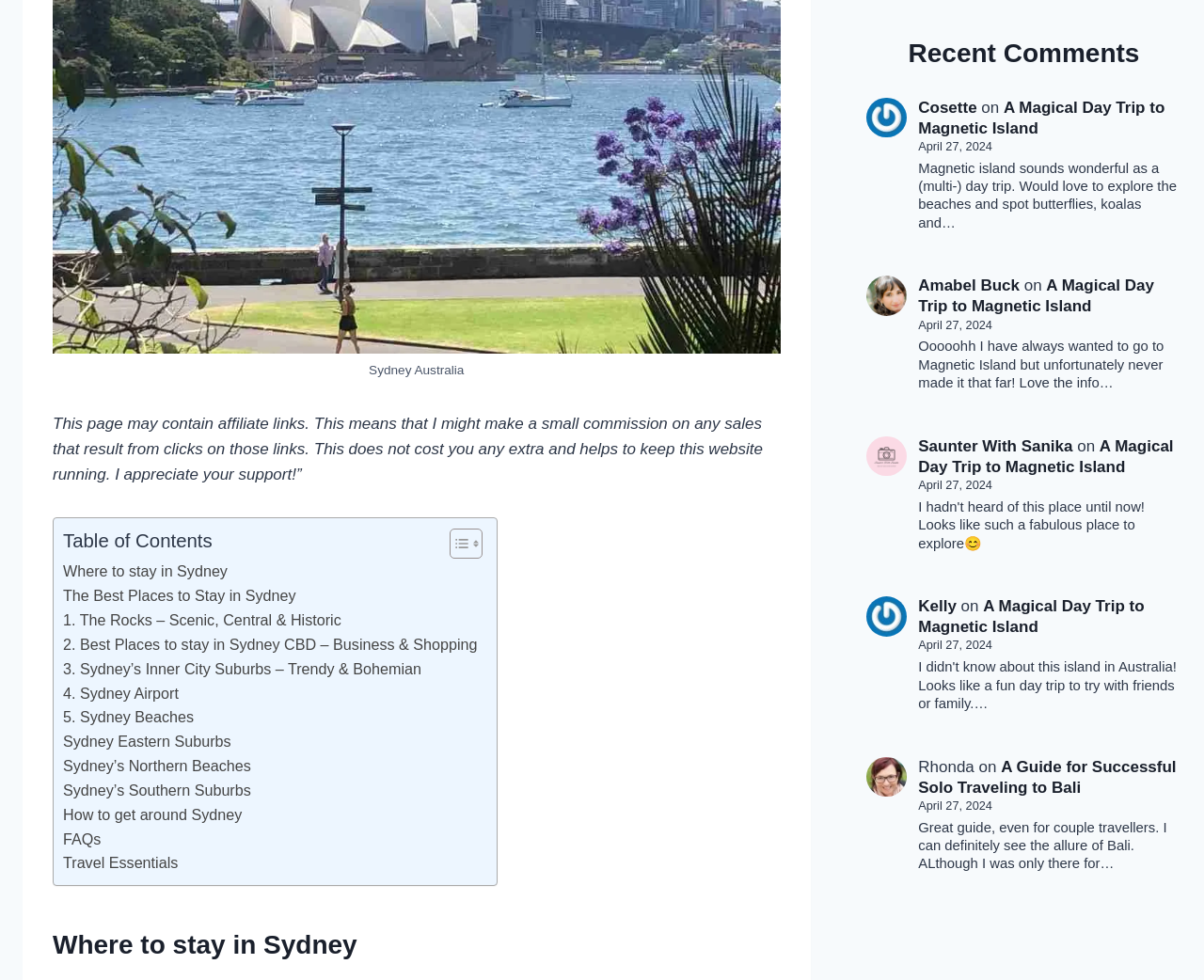How many recent comments are displayed on the webpage?
Using the image as a reference, give a one-word or short phrase answer.

4